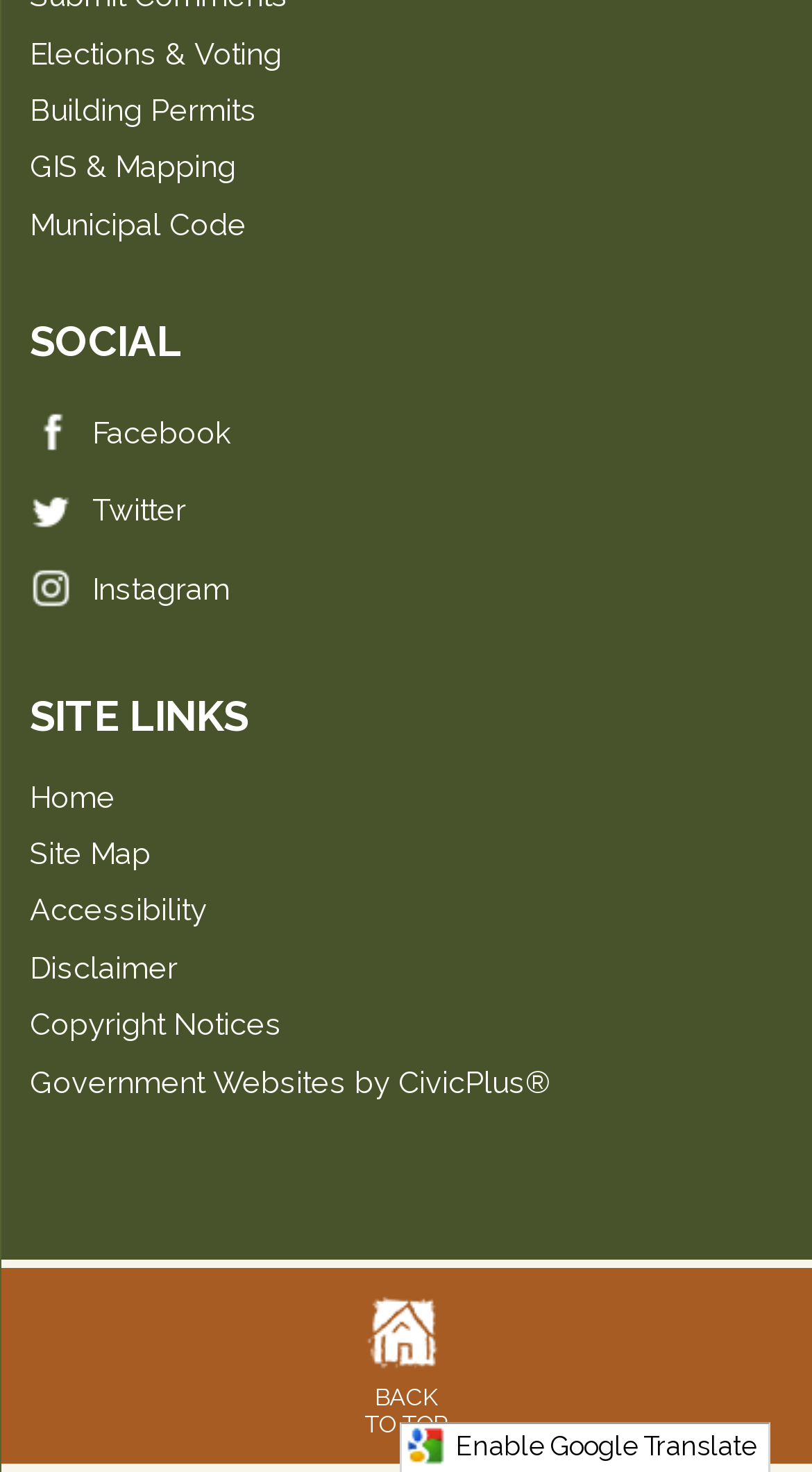How many social media links are available?
Based on the image, answer the question with a single word or brief phrase.

3